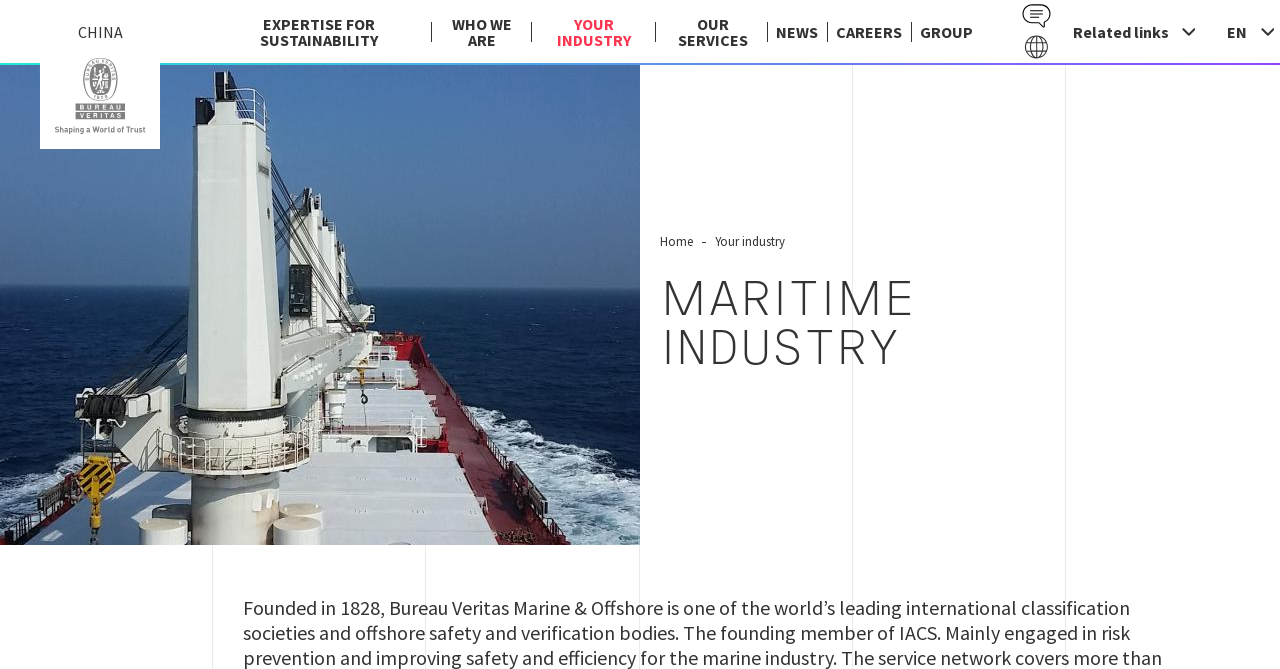How many static text elements are in the 'Related links' section?
Look at the webpage screenshot and answer the question with a detailed explanation.

I looked at the 'Related links' section and found two static text elements, which are 'Related links' and 'EN'.